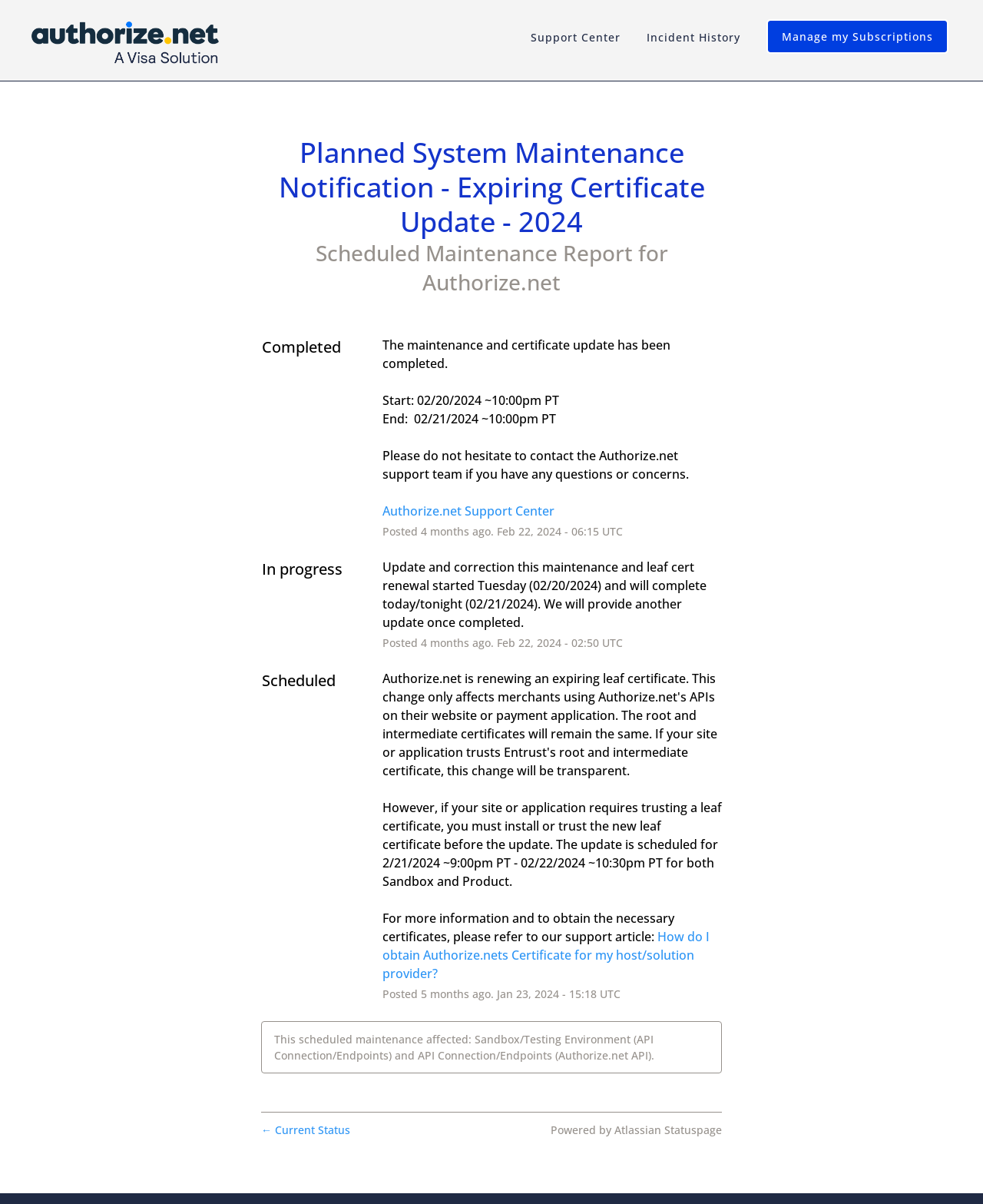Answer the following in one word or a short phrase: 
What is the status of the maintenance?

Completed